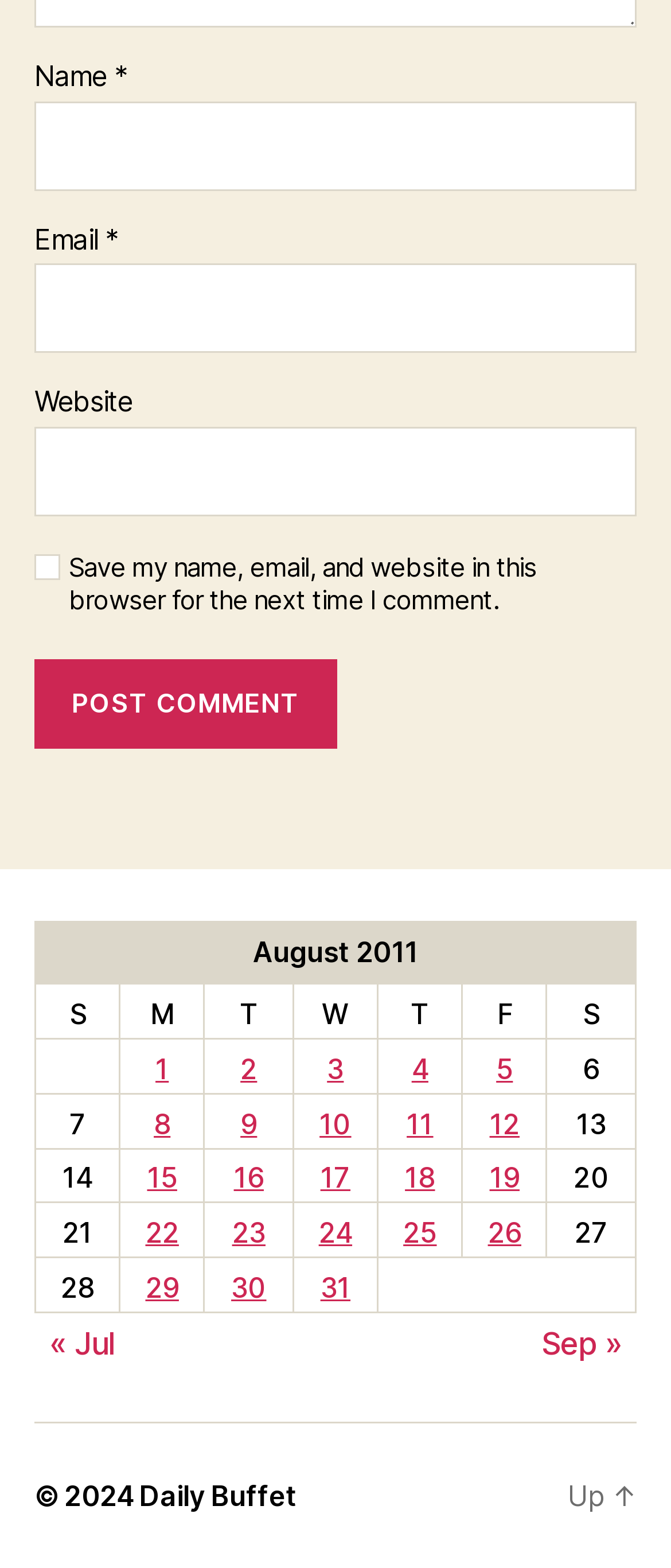Give a one-word or one-phrase response to the question:
How many columns are in the table?

7